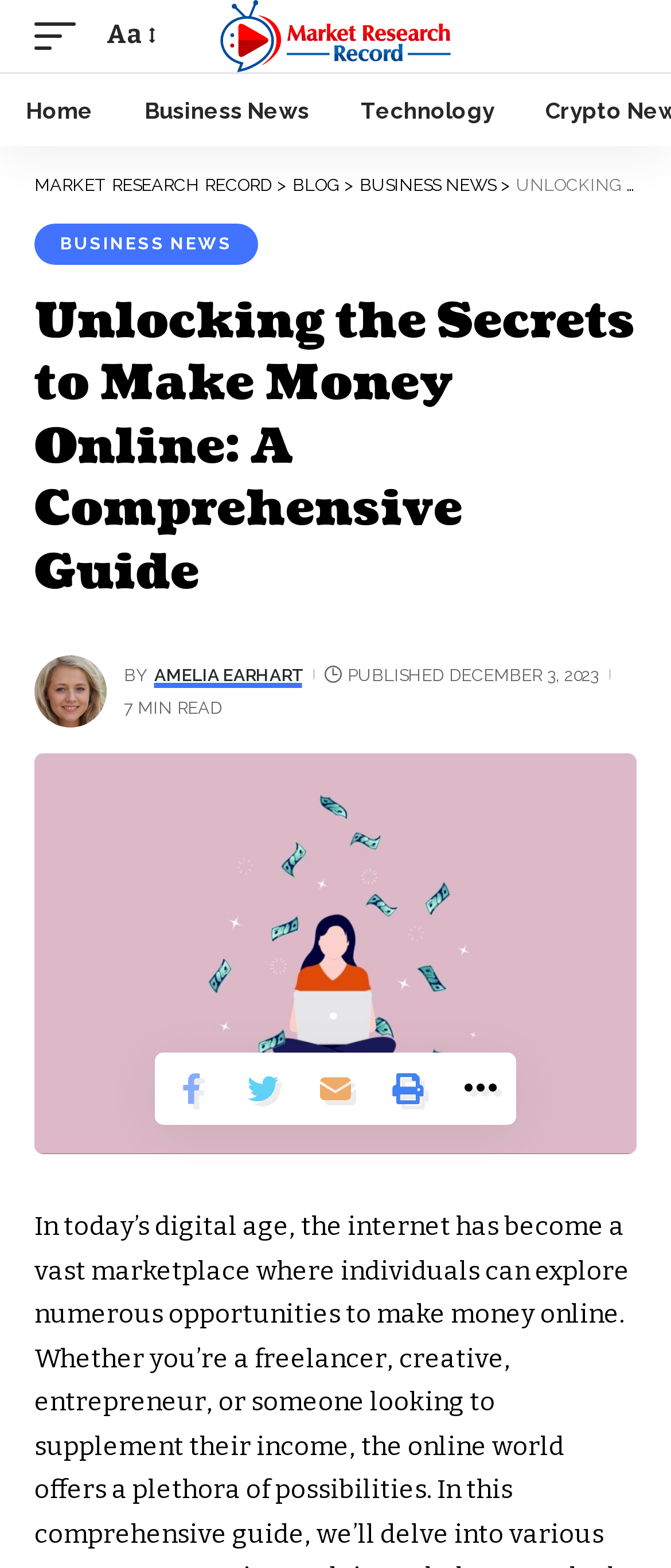How long does it take to read the article? Based on the screenshot, please respond with a single word or phrase.

7 MIN